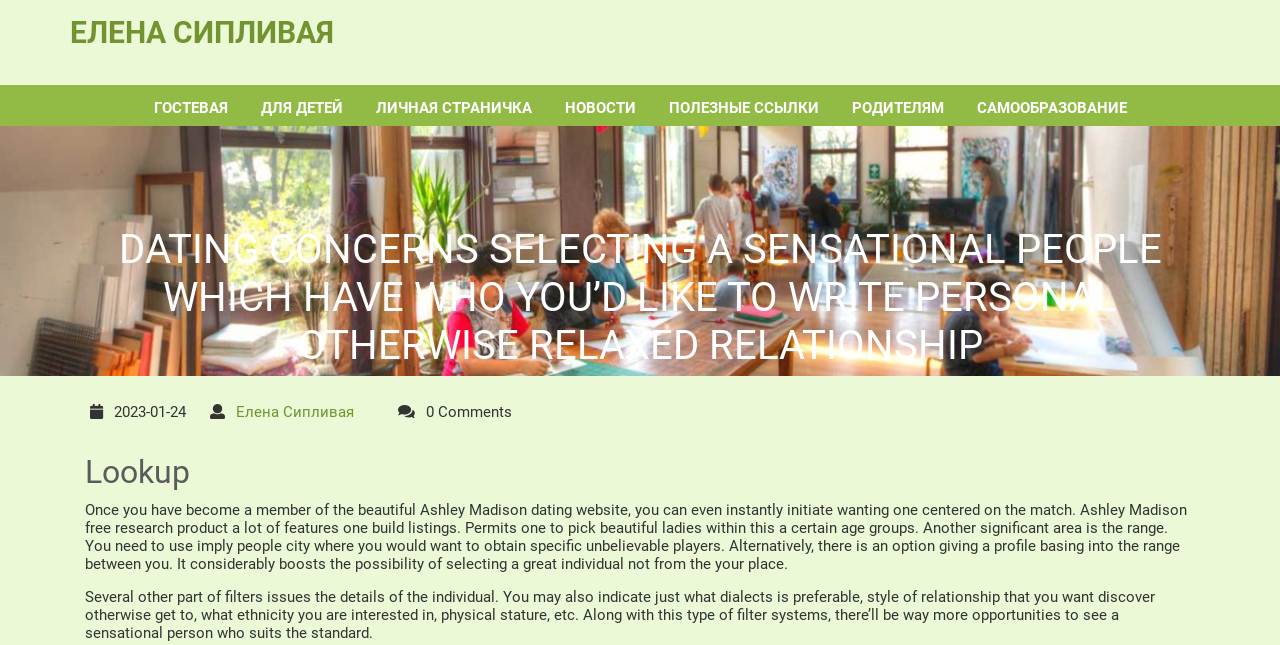Please analyze the image and provide a thorough answer to the question:
What is the purpose of the filter options?

I found the purpose of the filter options by reading the static text element with the bounding box coordinates [0.066, 0.912, 0.902, 0.996], which mentions that the filter options increase the opportunities to see a sensational person who suits the standard.